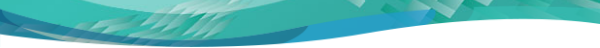Answer the following query with a single word or phrase:
What is the title of the document?

Robert C. McLeod: Budget Address 2017-2018